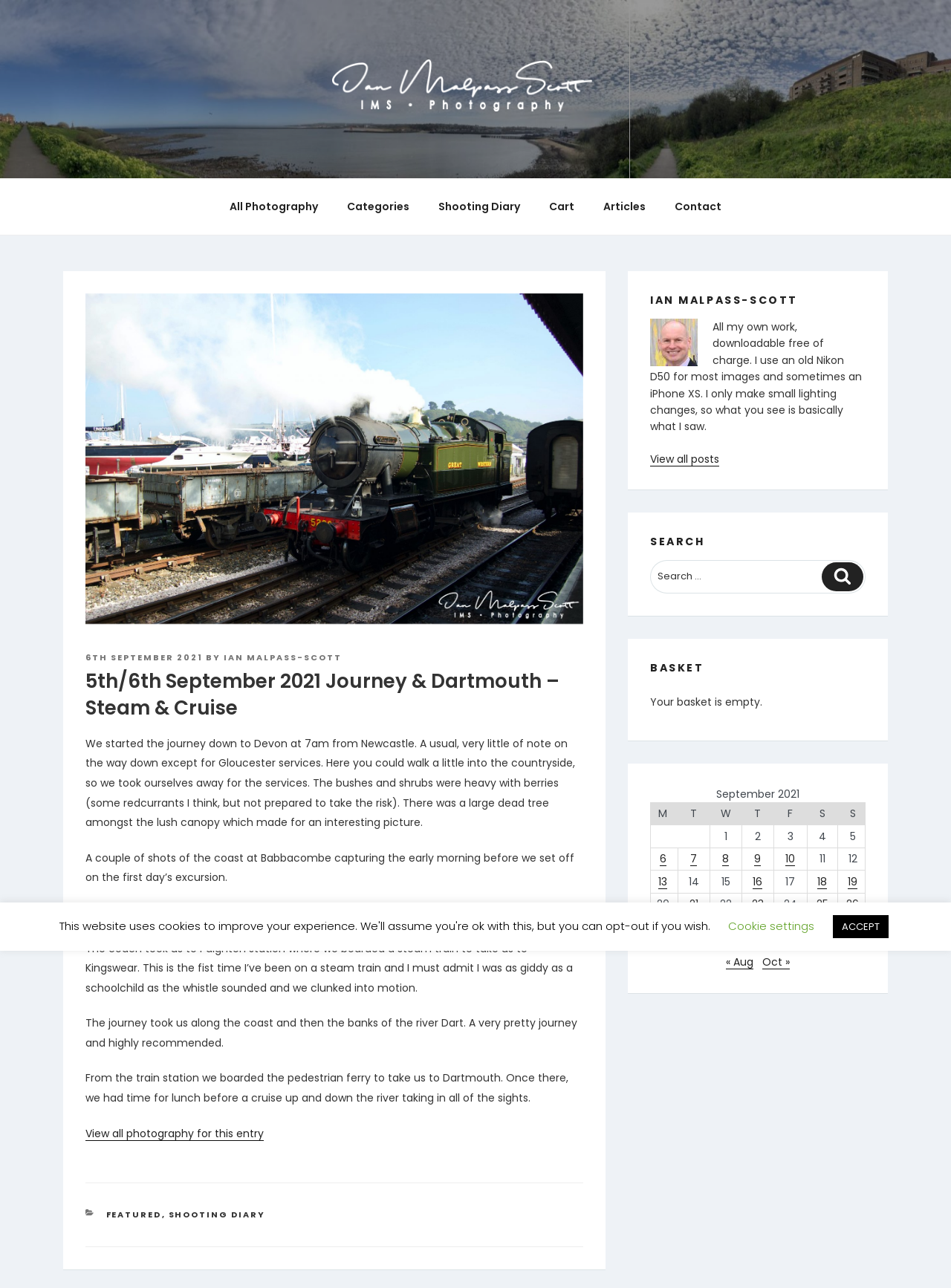Using the details from the image, please elaborate on the following question: Who wrote the article?

The author of the article can be found in the header section of the article, where it says 'POSTED ON 6TH SEPTEMBER 2021 BY IAN MALPASS-SCOTT'.